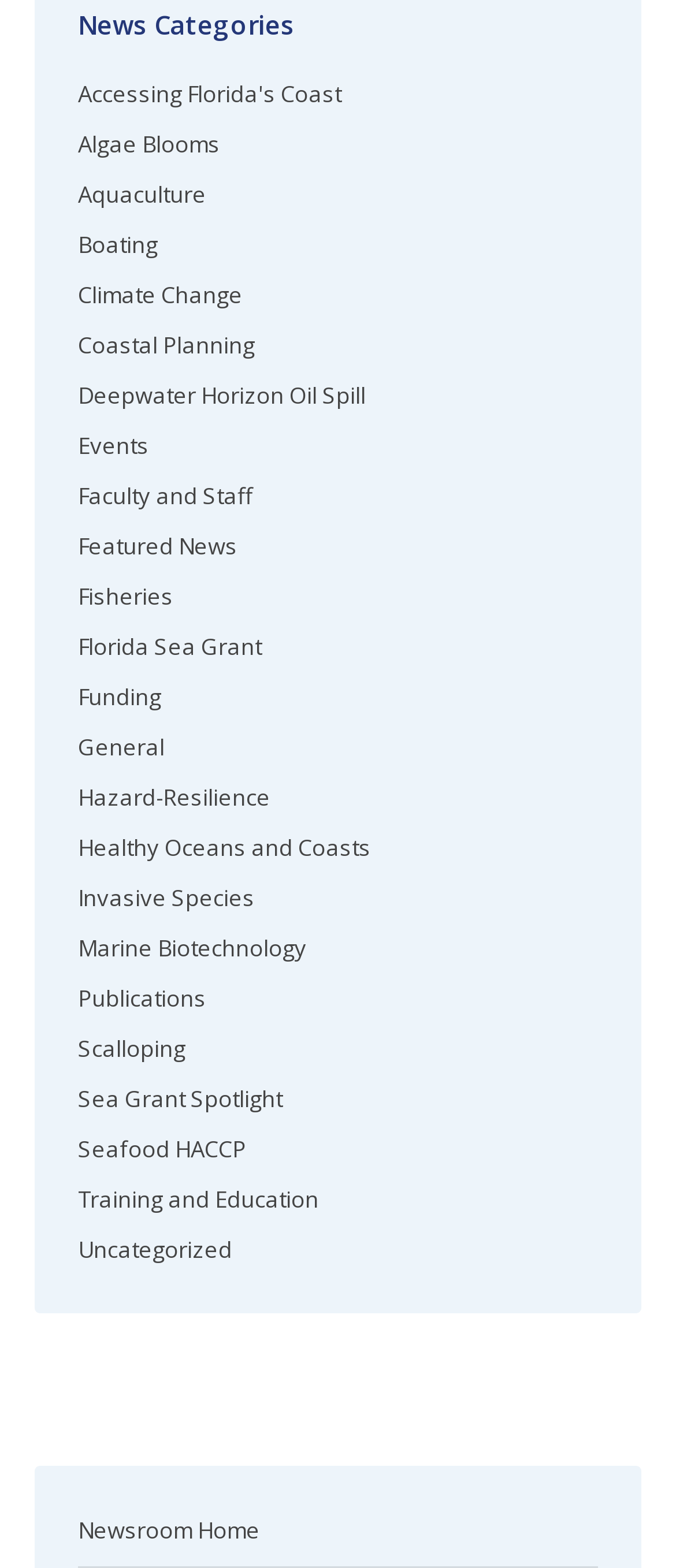Find the bounding box coordinates of the element to click in order to complete the given instruction: "Learn about Coastal Planning."

[0.115, 0.207, 0.377, 0.233]